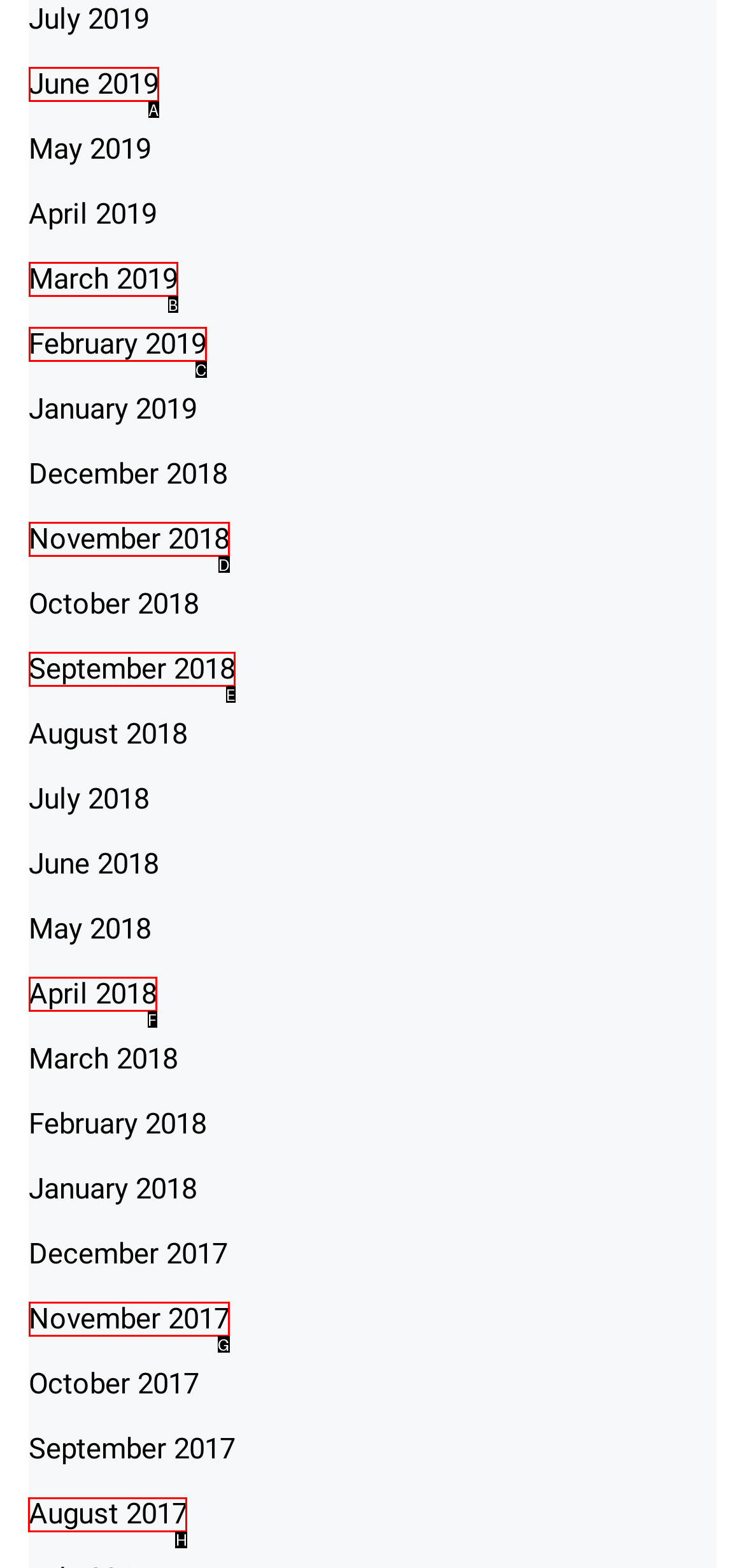Pick the right letter to click to achieve the task: browse August 2017
Answer with the letter of the correct option directly.

H